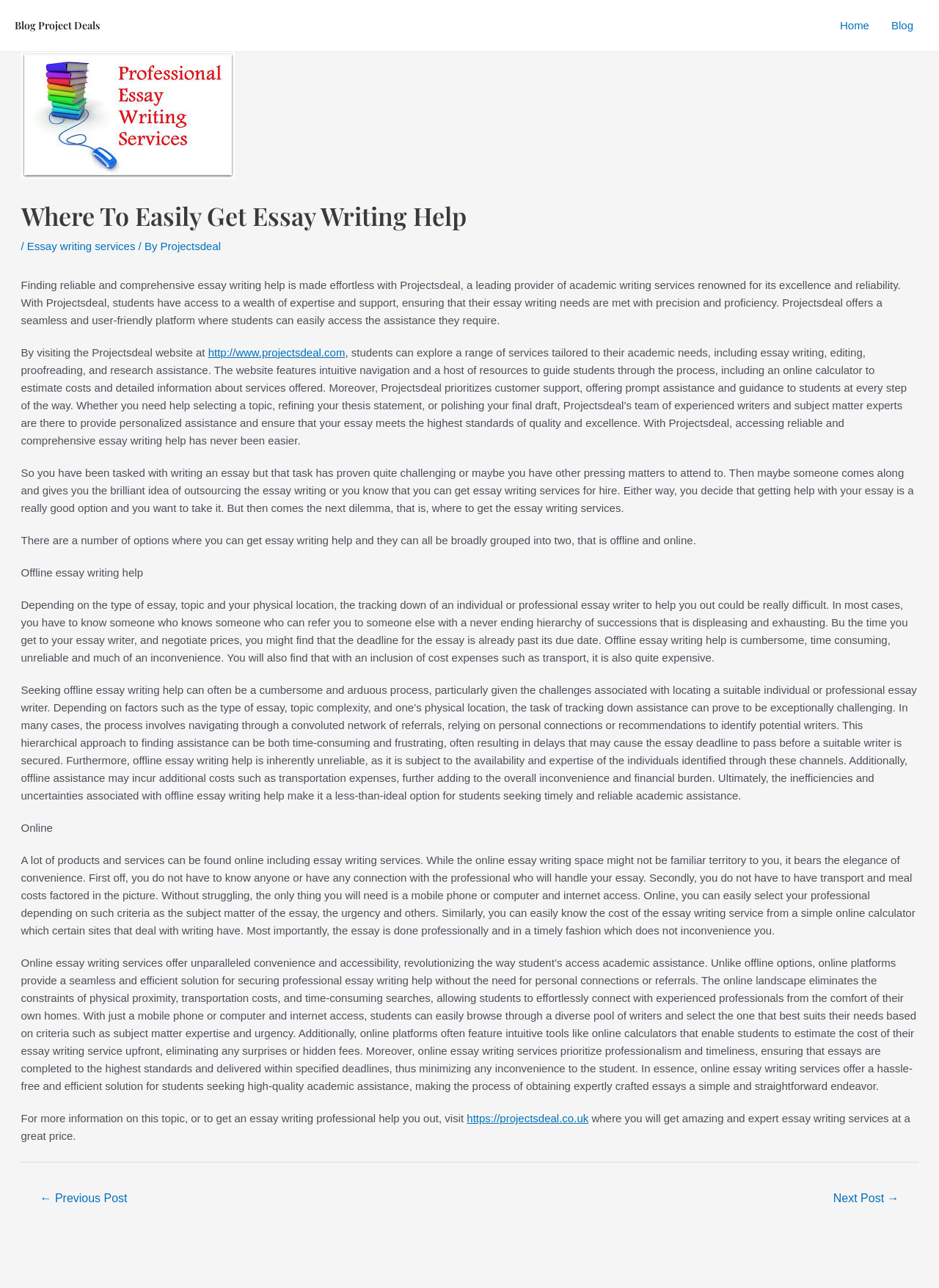Give an in-depth explanation of the webpage layout and content.

The webpage is about essay writing help, specifically promoting Projectsdeal, a leading provider of academic writing services. At the top, there is a navigation bar with links to "Home" and "Blog". Below the navigation bar, there is a main section that contains an article with a heading "Where To Easily Get Essay Writing Help". 

The article starts with a brief introduction to Projectsdeal, describing it as a reliable and comprehensive essay writing service provider. It then explains the benefits of using Projectsdeal, including its user-friendly platform, intuitive navigation, and customer support. 

The article continues to discuss the challenges of finding reliable essay writing help, highlighting the difficulties of offline essay writing services, which can be time-consuming, unreliable, and expensive. In contrast, online essay writing services, like Projectsdeal, offer convenience, accessibility, and professionalism. 

The article concludes by encouraging readers to visit Projectsdeal's website for more information and to get expert essay writing help. There is also a navigation section at the bottom with links to previous and next posts.